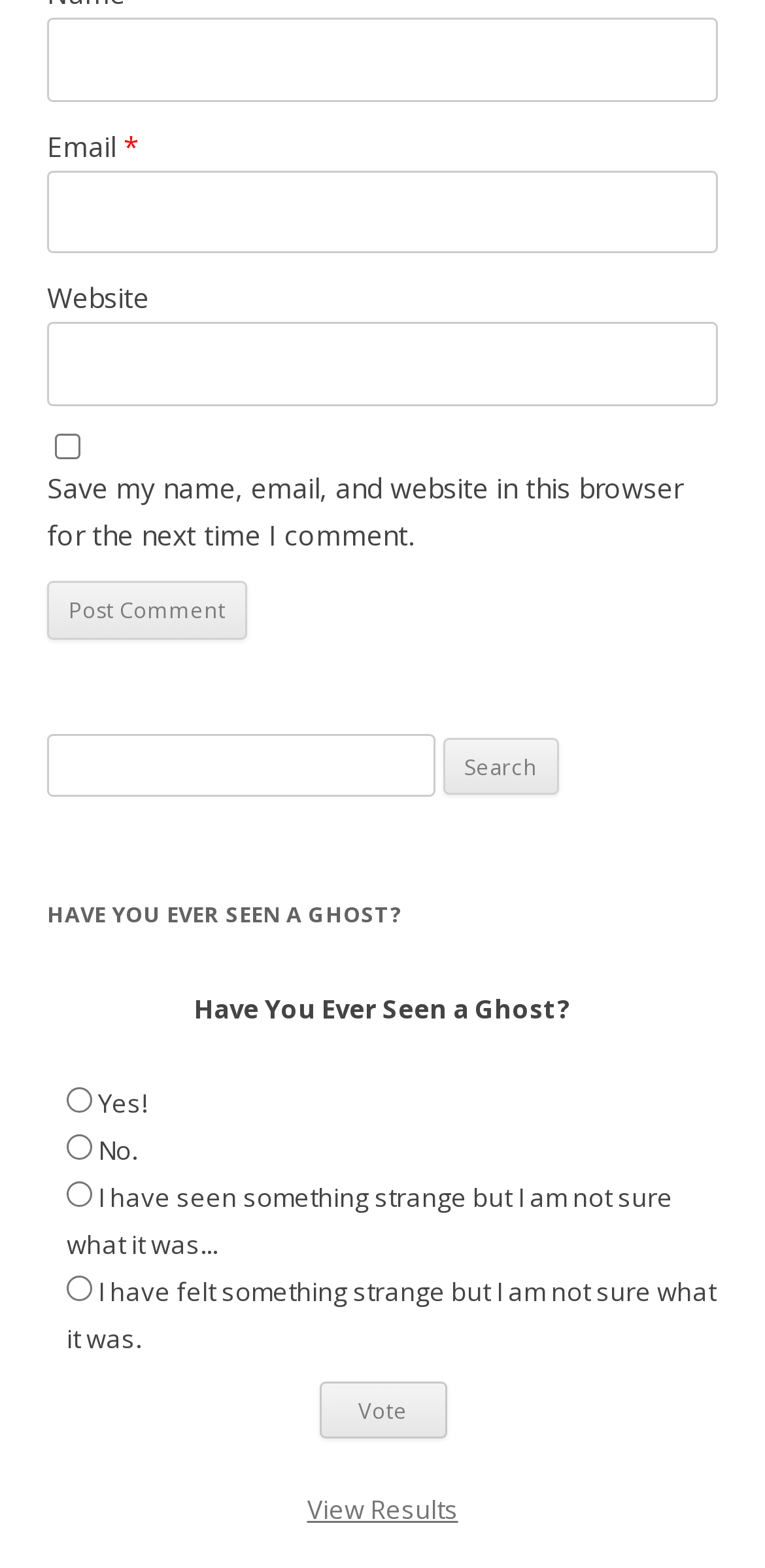Determine the bounding box coordinates of the region to click in order to accomplish the following instruction: "Search for something". Provide the coordinates as four float numbers between 0 and 1, specifically [left, top, right, bottom].

[0.062, 0.468, 0.568, 0.508]